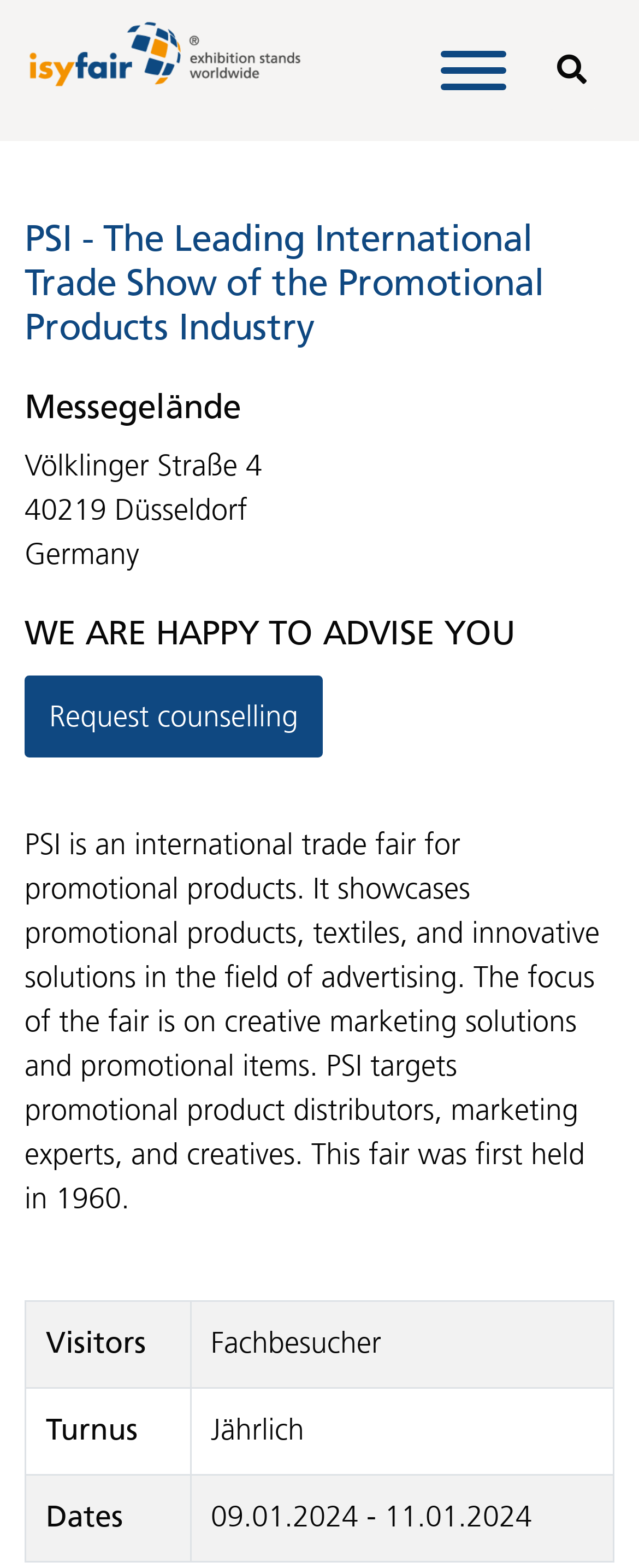Locate the UI element that matches the description title="isyfair" in the webpage screenshot. Return the bounding box coordinates in the format (top-left x, top-left y, bottom-right x, bottom-right y), with values ranging from 0 to 1.

[0.041, 0.008, 0.475, 0.082]